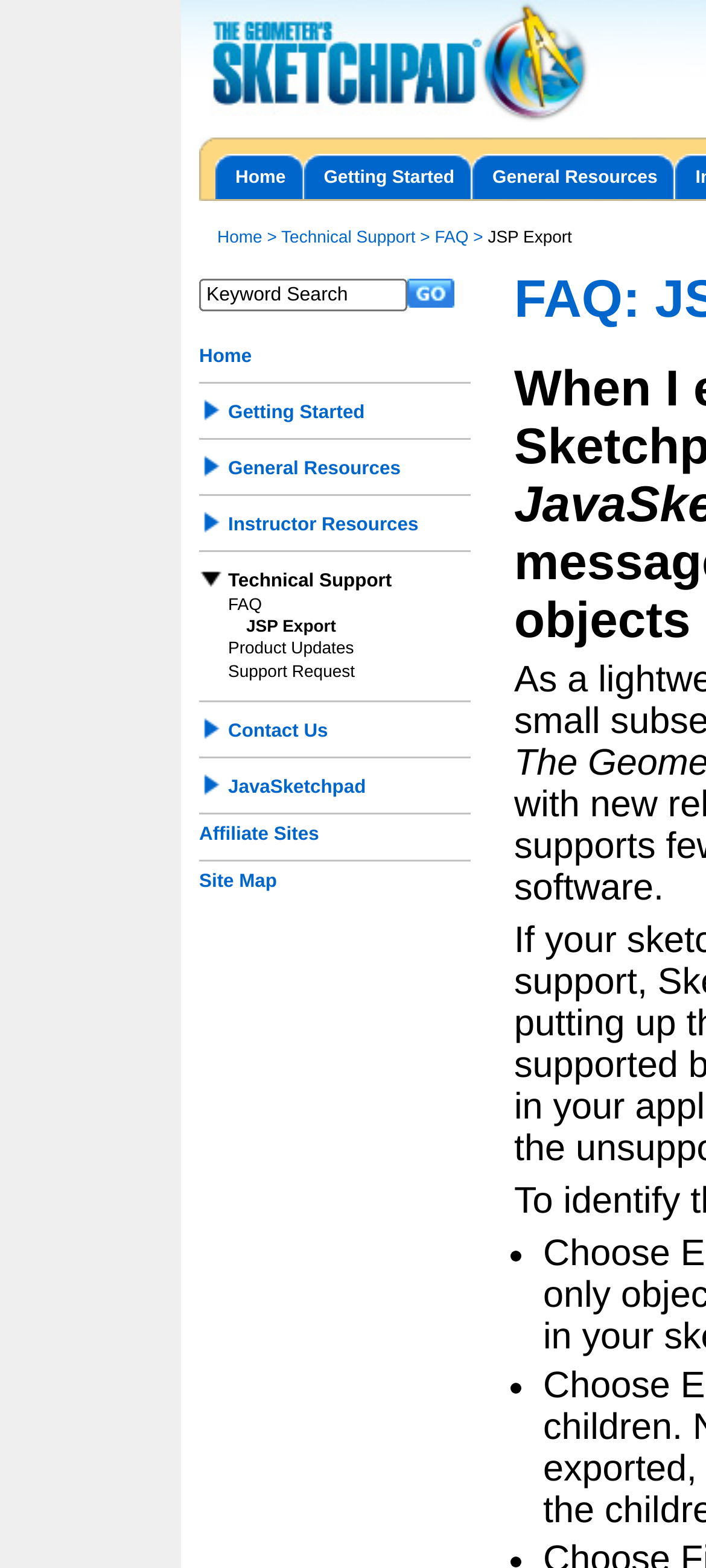What is the name of the link located at the top-right corner of the webpage?
Look at the image and respond to the question as thoroughly as possible.

By analyzing the webpage structure, I found that the link 'JSP Export' is located at the top-right corner of the webpage, which likely serves as a navigation link or a reference to the main resource center.